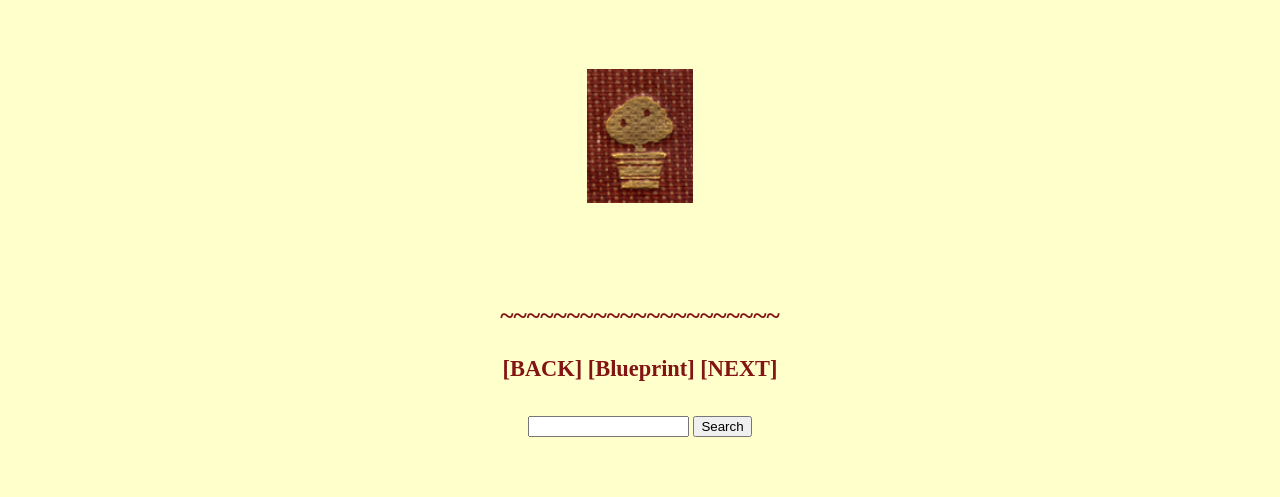What is the function of the 'NEXT' link?
Please elaborate on the answer to the question with detailed information.

The 'NEXT' link is likely used to navigate to the next page or section in a sequence. Its position next to the 'BACK' link suggests that it is used to move forward in a sequence of pages.